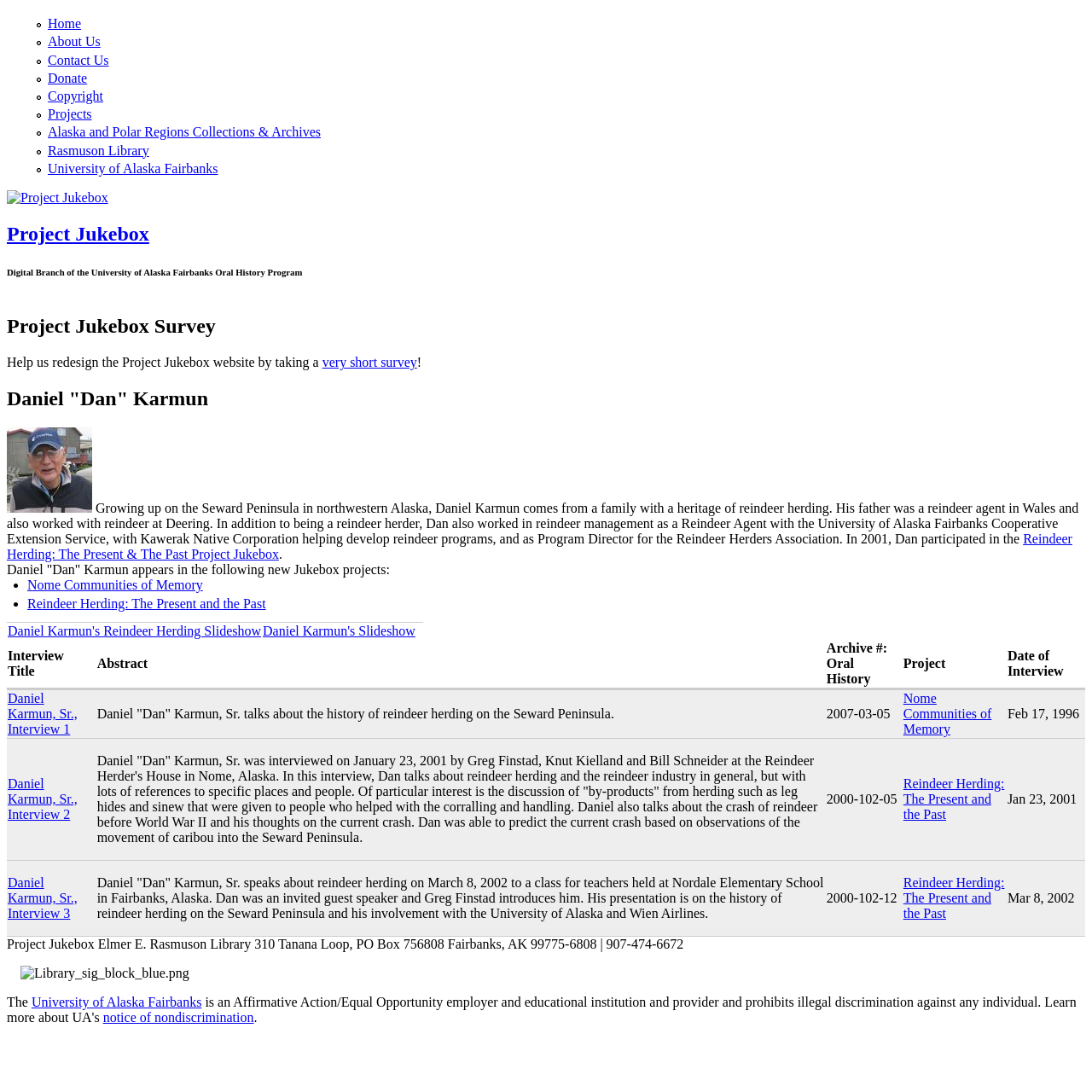Predict the bounding box coordinates of the area that should be clicked to accomplish the following instruction: "Click on the 'Home' link". The bounding box coordinates should consist of four float numbers between 0 and 1, i.e., [left, top, right, bottom].

[0.044, 0.015, 0.074, 0.028]